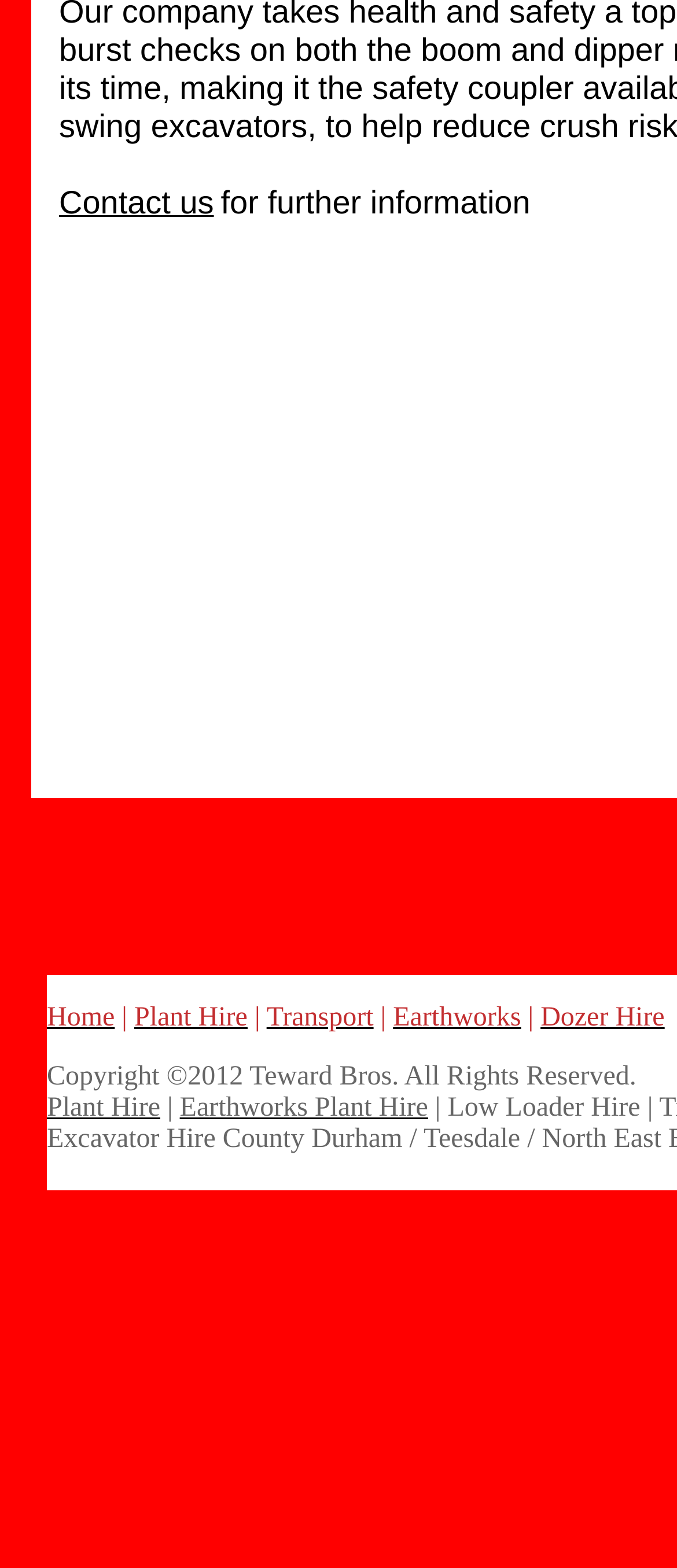Determine the bounding box coordinates of the clickable element to achieve the following action: 'go to home page'. Provide the coordinates as four float values between 0 and 1, formatted as [left, top, right, bottom].

[0.069, 0.64, 0.17, 0.658]